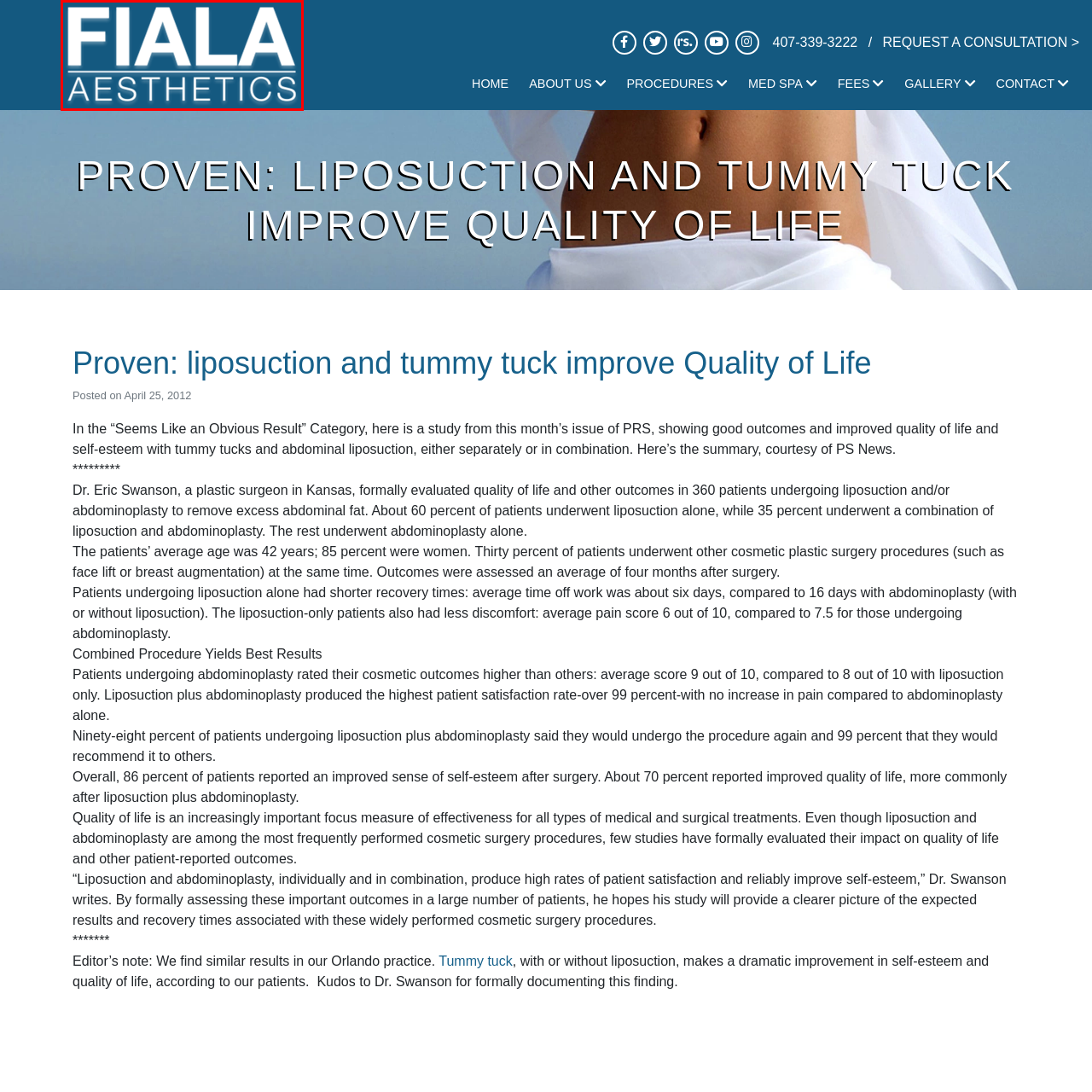Offer a detailed account of what is shown inside the red bounding box.

The image features the logo of Fiala Aesthetics, a plastic surgery clinic specializing in procedures such as liposuction and tummy tucks. The logo is set against a blue background, with "FIALA" prominently displayed in bold, white letters, conveying a sense of professionalism and aesthetic appeal. Below "FIALA," the word "AESTHETICS" appears in a lighter font, reinforcing the clinic's focus on cosmetic surgery and overall quality of life improvements. This logo underscores the clinic's commitment to enhancing patient self-esteem and satisfaction through targeted surgical interventions.